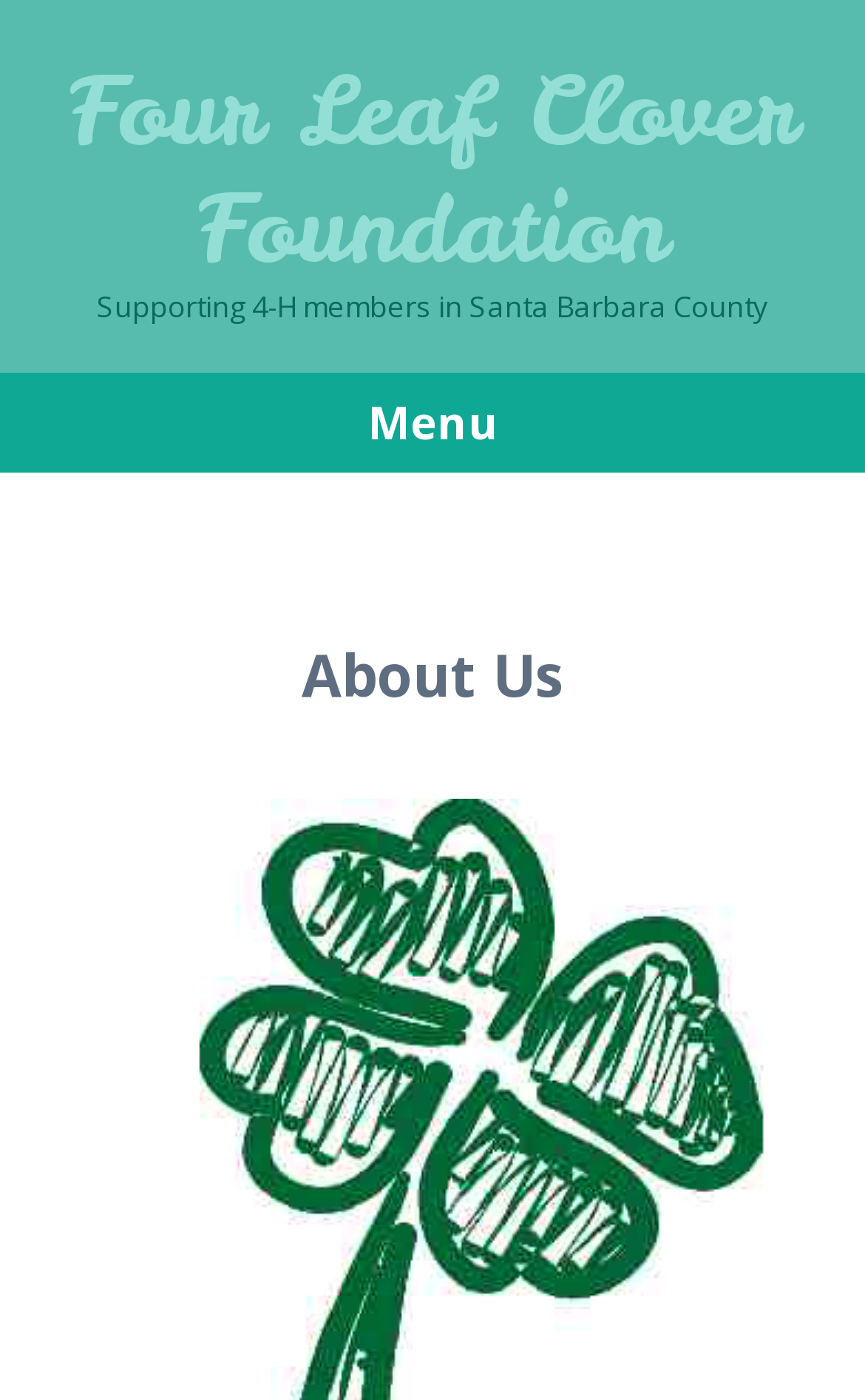Identify and provide the title of the webpage.

Four Leaf Clover Foundation